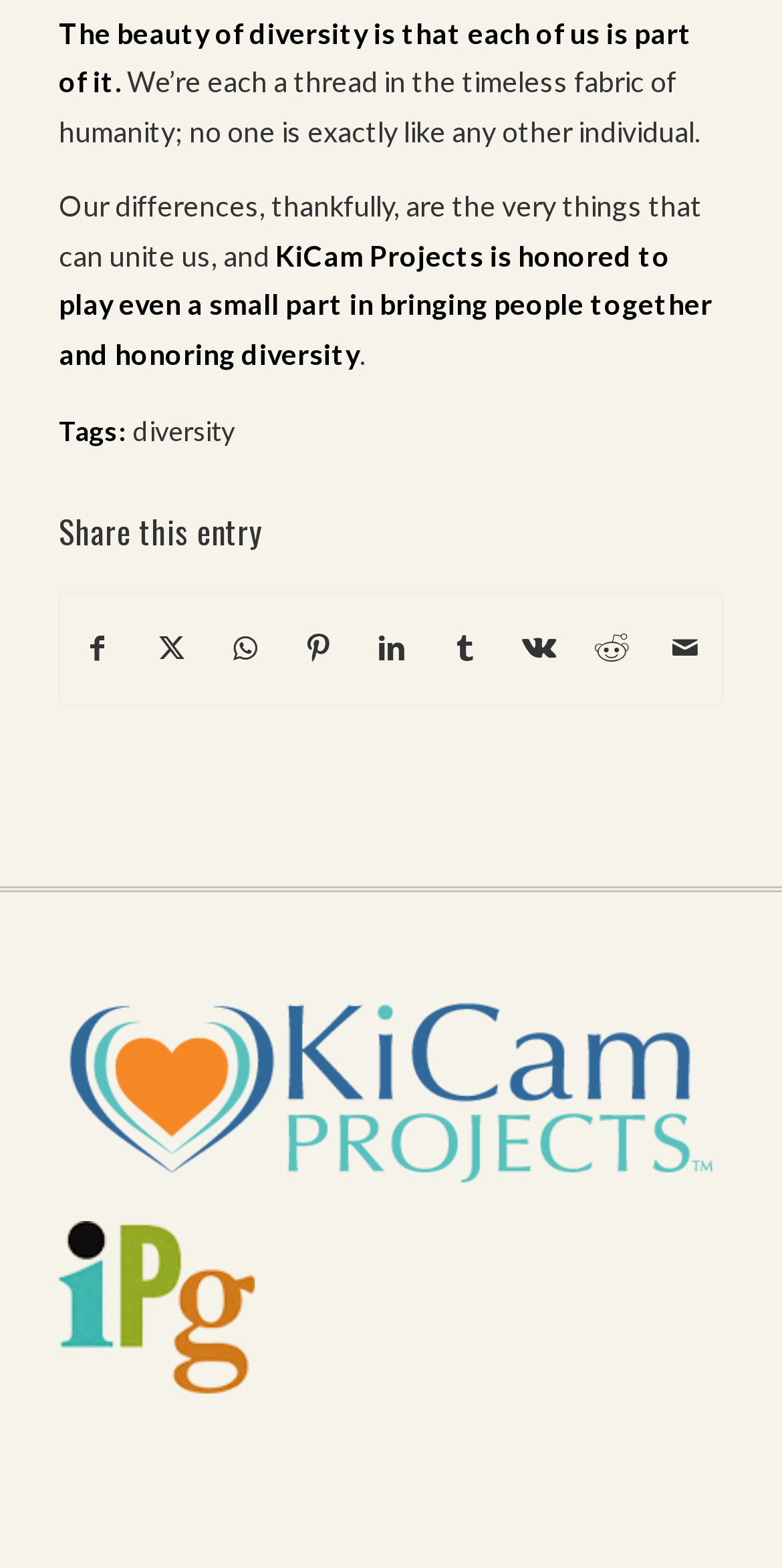Please look at the image and answer the question with a detailed explanation: What is the tone of the quotes on this webpage?

The tone of the quotes on this webpage is inspirational, as they emphasize the importance of diversity and unity, and have a positive and uplifting tone.